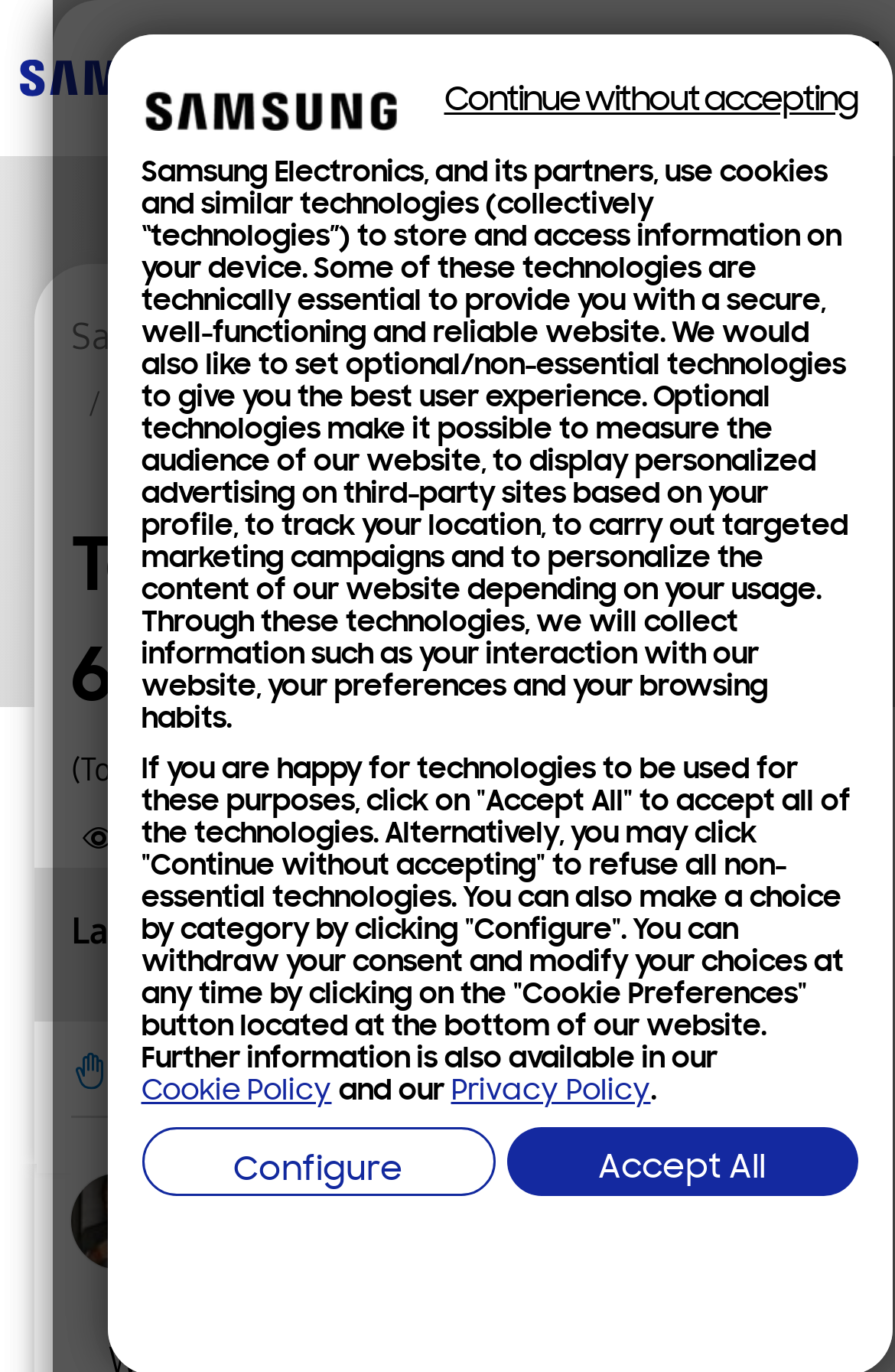How many views does this topic have?
Please provide a comprehensive answer based on the visual information in the image.

I found the answer by looking at the StaticText element that contains the text '557' and is located near the 'Views' text. This suggests that the topic has 557 views.